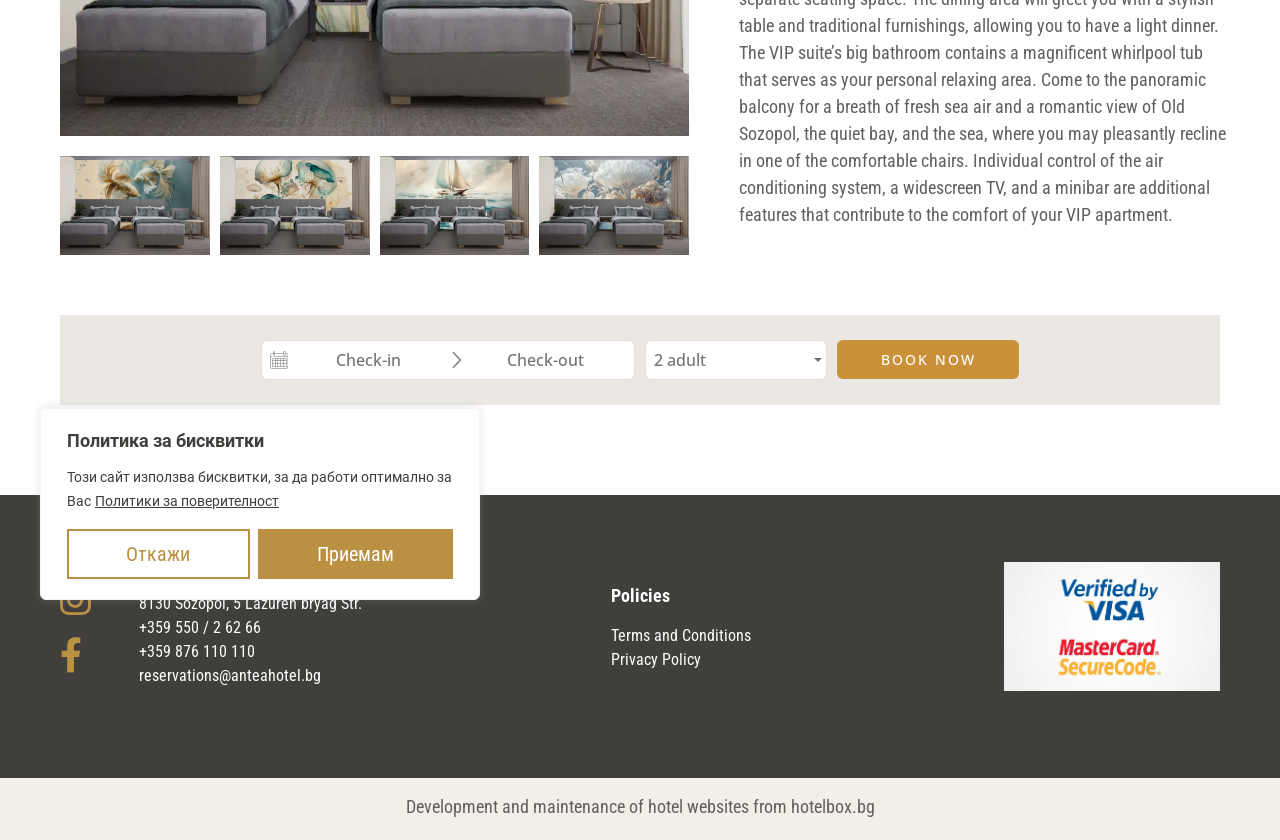Determine the bounding box coordinates for the UI element described. Format the coordinates as (top-left x, top-left y, bottom-right x, bottom-right y) and ensure all values are between 0 and 1. Element description: Privacy Policy

[0.477, 0.771, 0.753, 0.799]